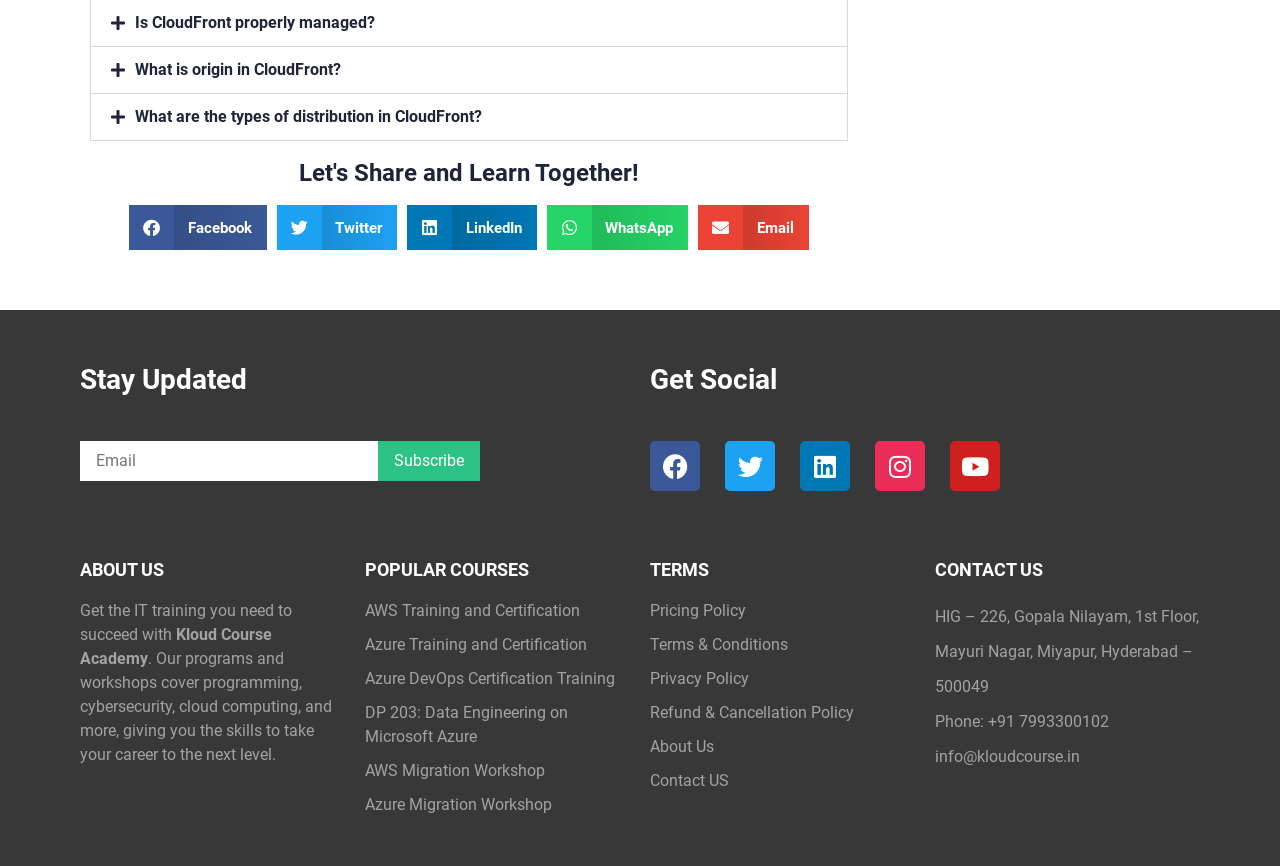Return the bounding box coordinates of the UI element that corresponds to this description: "About Us". The coordinates must be given as four float numbers in the range of 0 and 1, [left, top, right, bottom].

[0.508, 0.849, 0.715, 0.877]